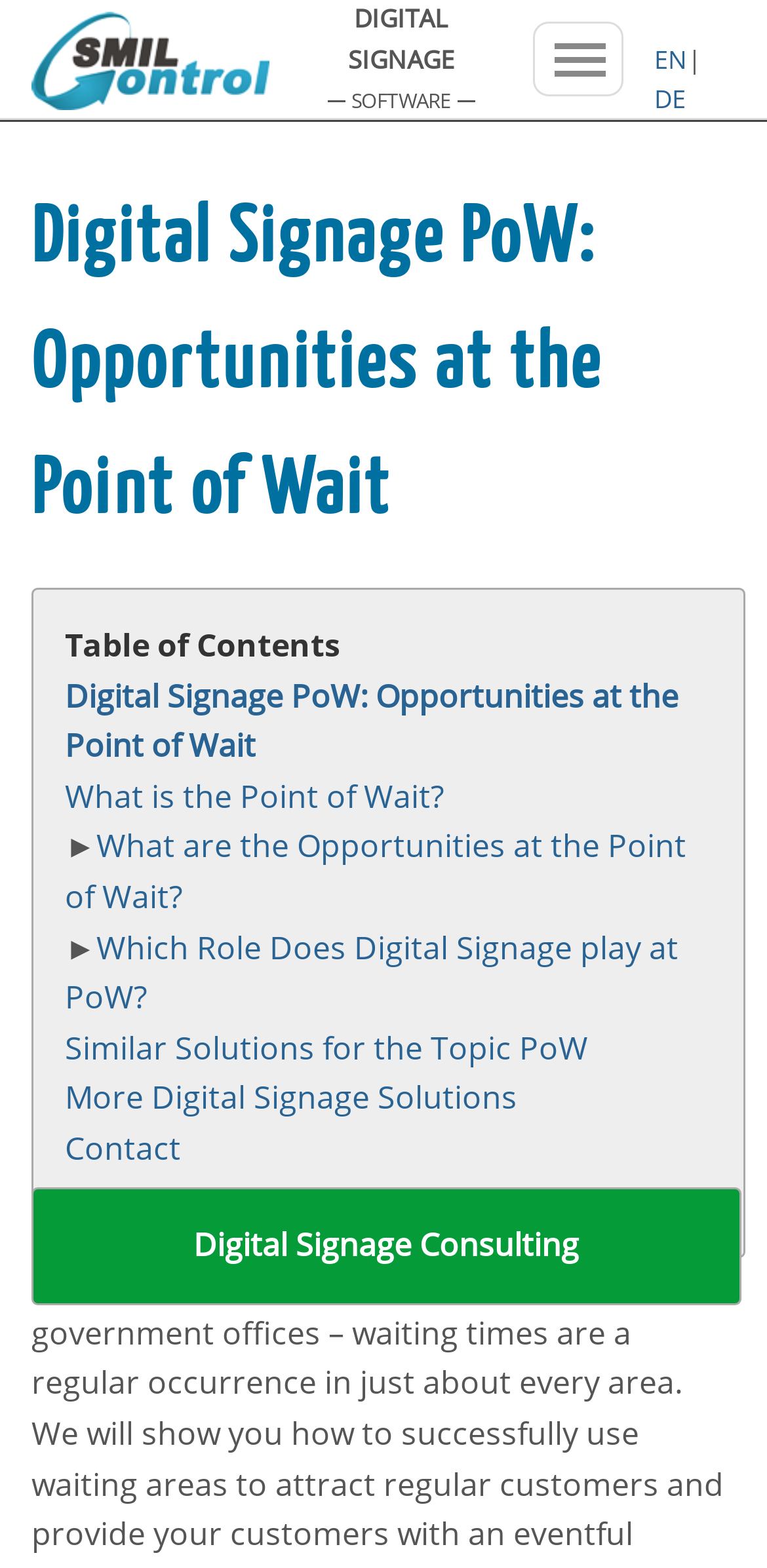What language options are available?
Look at the image and respond with a one-word or short-phrase answer.

EN, DE